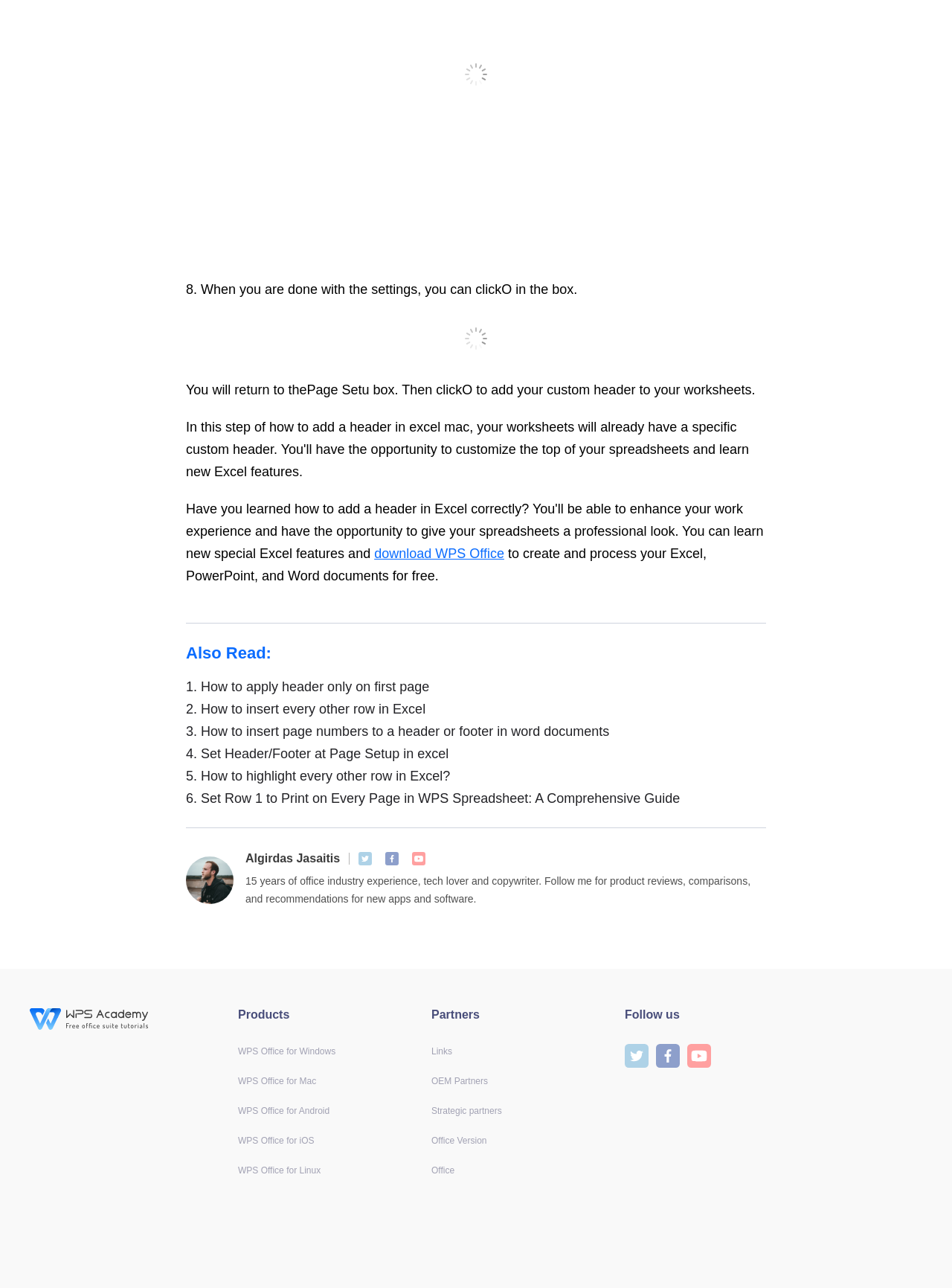What is the topic of the webpage?
Answer the question with a detailed and thorough explanation.

Based on the content of the webpage, it appears to be a tutorial on how to add a header in Excel, specifically for Mac users. The text mentions 'how to add a header in excel mac' and provides step-by-step instructions.